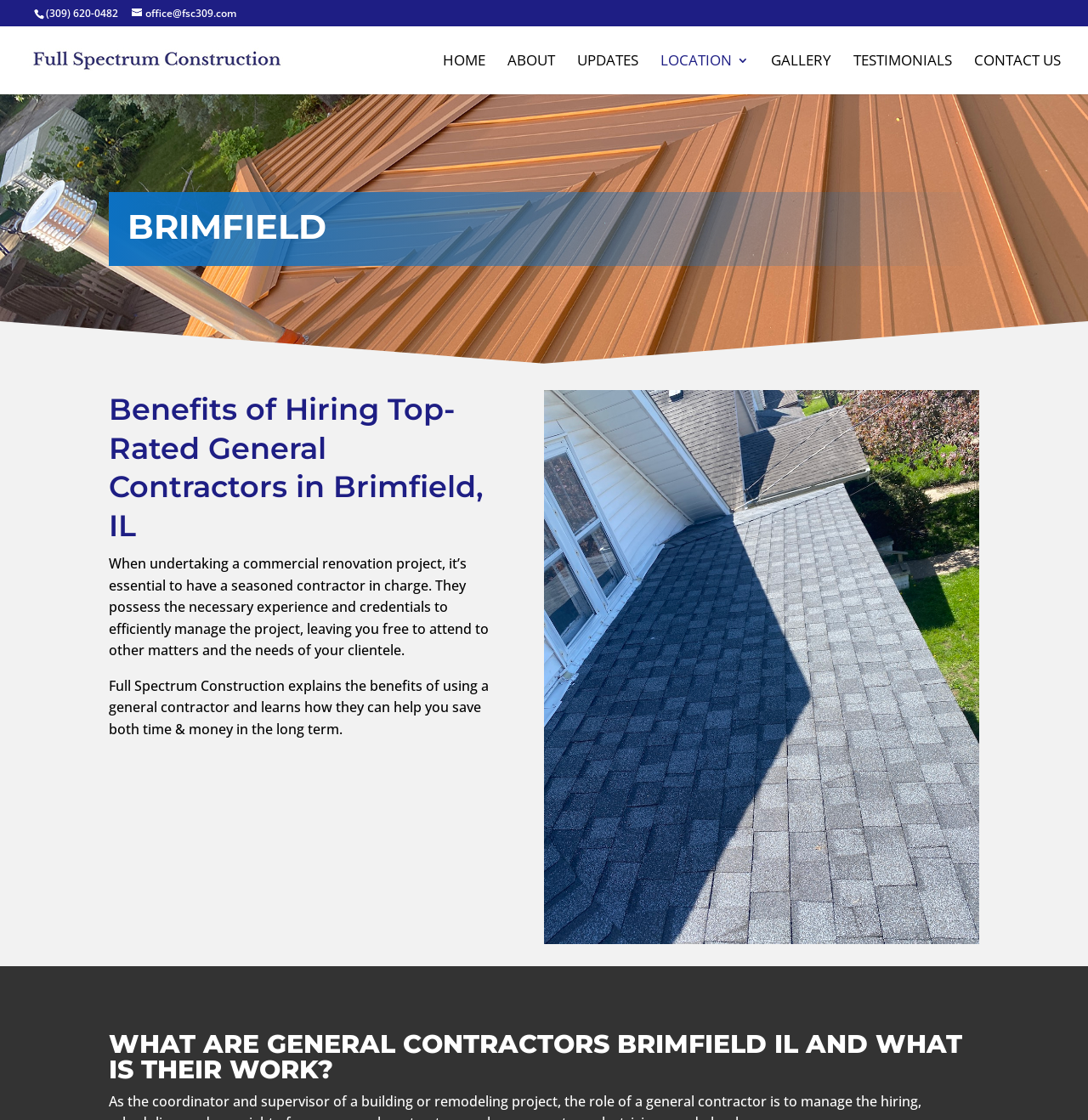Determine the bounding box coordinates of the section I need to click to execute the following instruction: "Learn about the benefits of hiring top-rated general contractors". Provide the coordinates as four float numbers between 0 and 1, i.e., [left, top, right, bottom].

[0.1, 0.349, 0.453, 0.494]